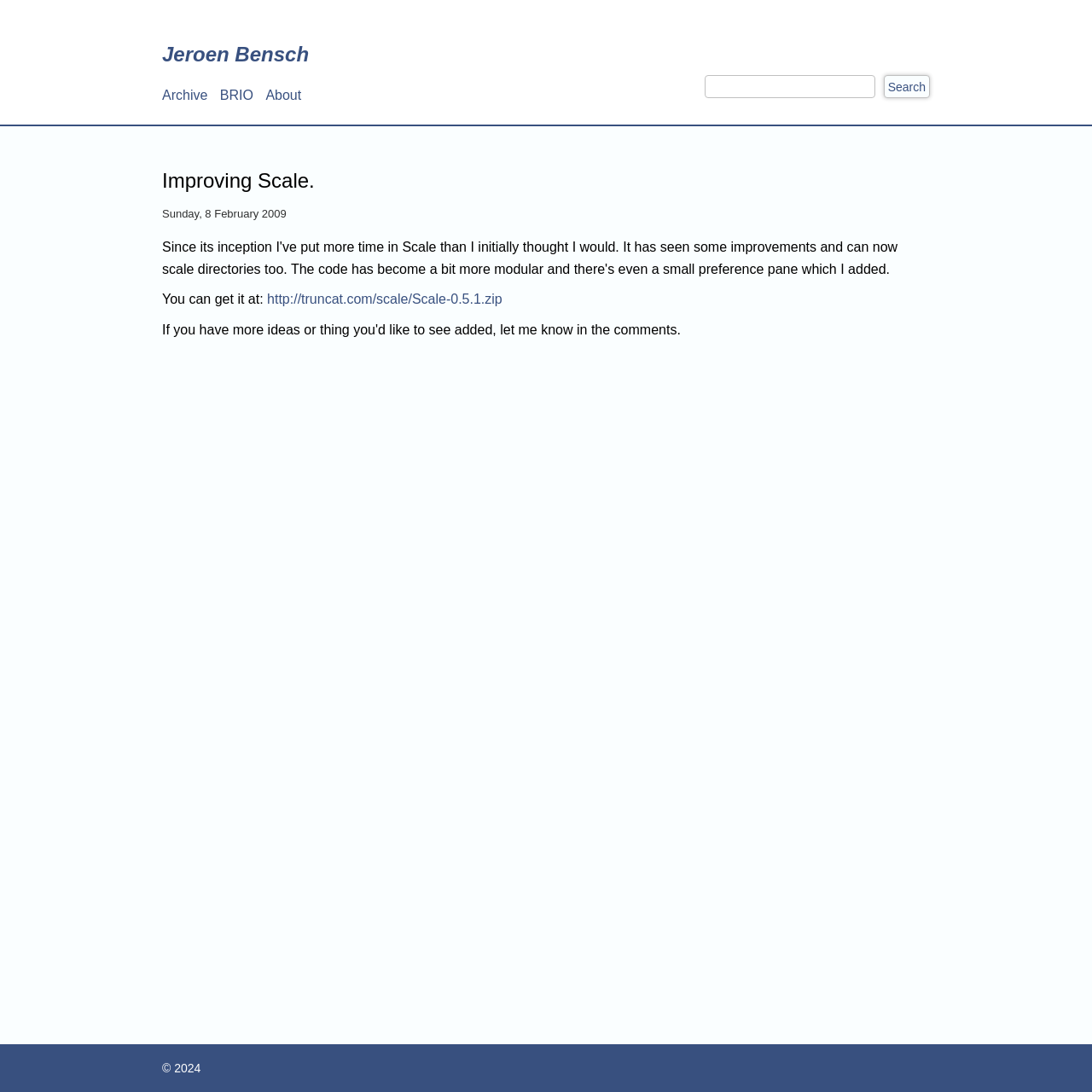Using the provided element description: "Jeroen Bensch", identify the bounding box coordinates. The coordinates should be four floats between 0 and 1 in the order [left, top, right, bottom].

[0.148, 0.039, 0.283, 0.06]